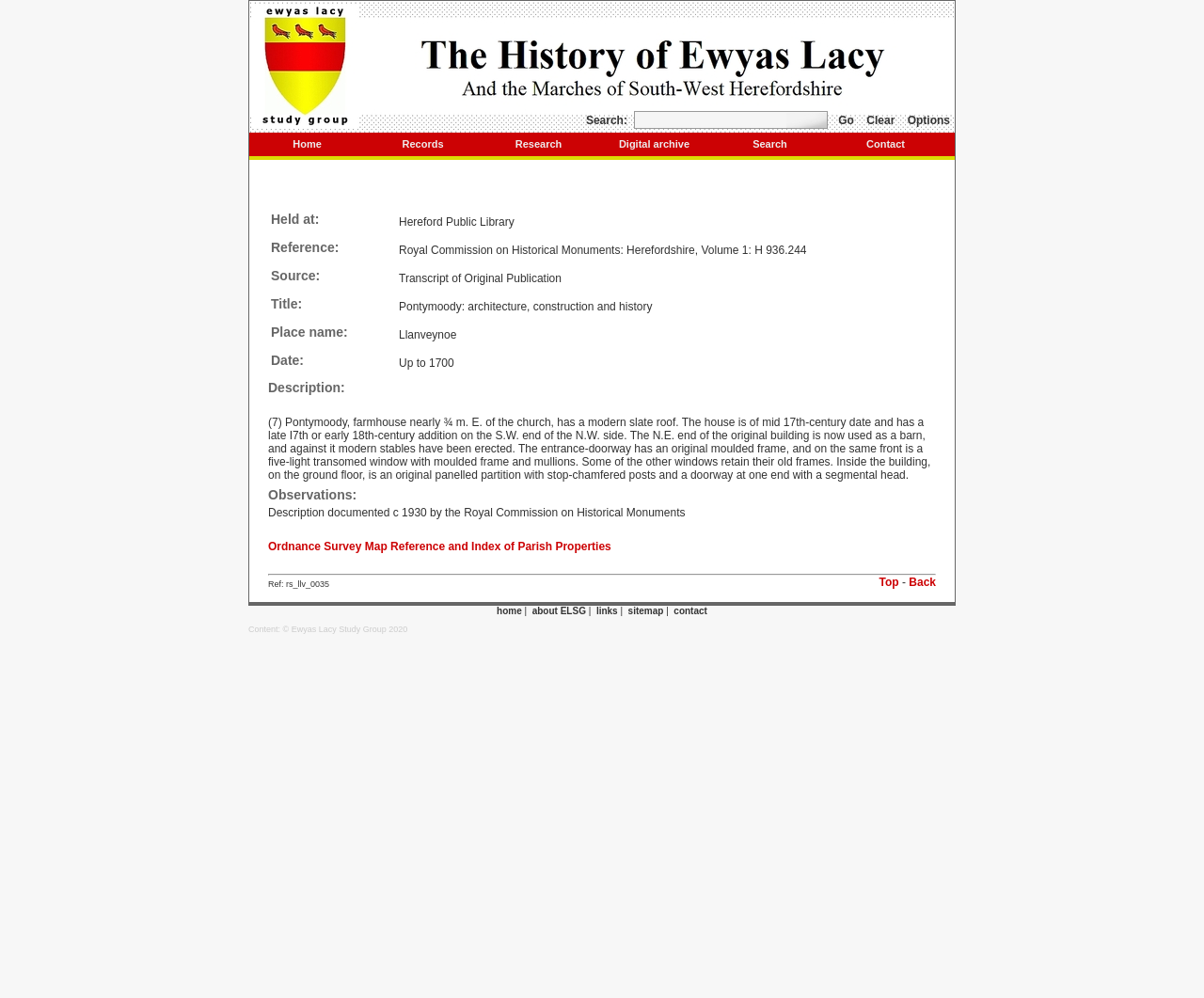Respond to the following query with just one word or a short phrase: 
What is the location of the farmhouse in relation to the church?

Nearly ¾ m. E. of the church